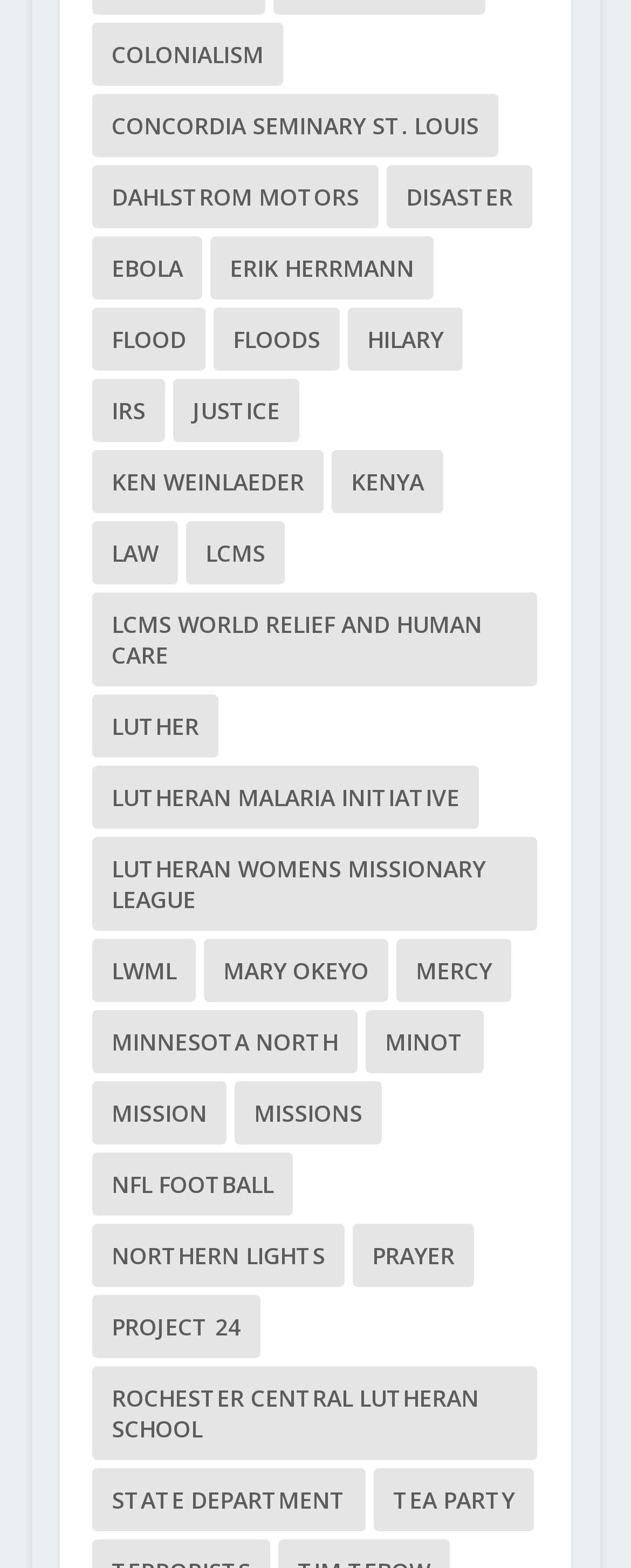Locate the bounding box coordinates of the clickable element to fulfill the following instruction: "Visit Concordia Seminary St. Louis". Provide the coordinates as four float numbers between 0 and 1 in the format [left, top, right, bottom].

[0.146, 0.06, 0.79, 0.101]